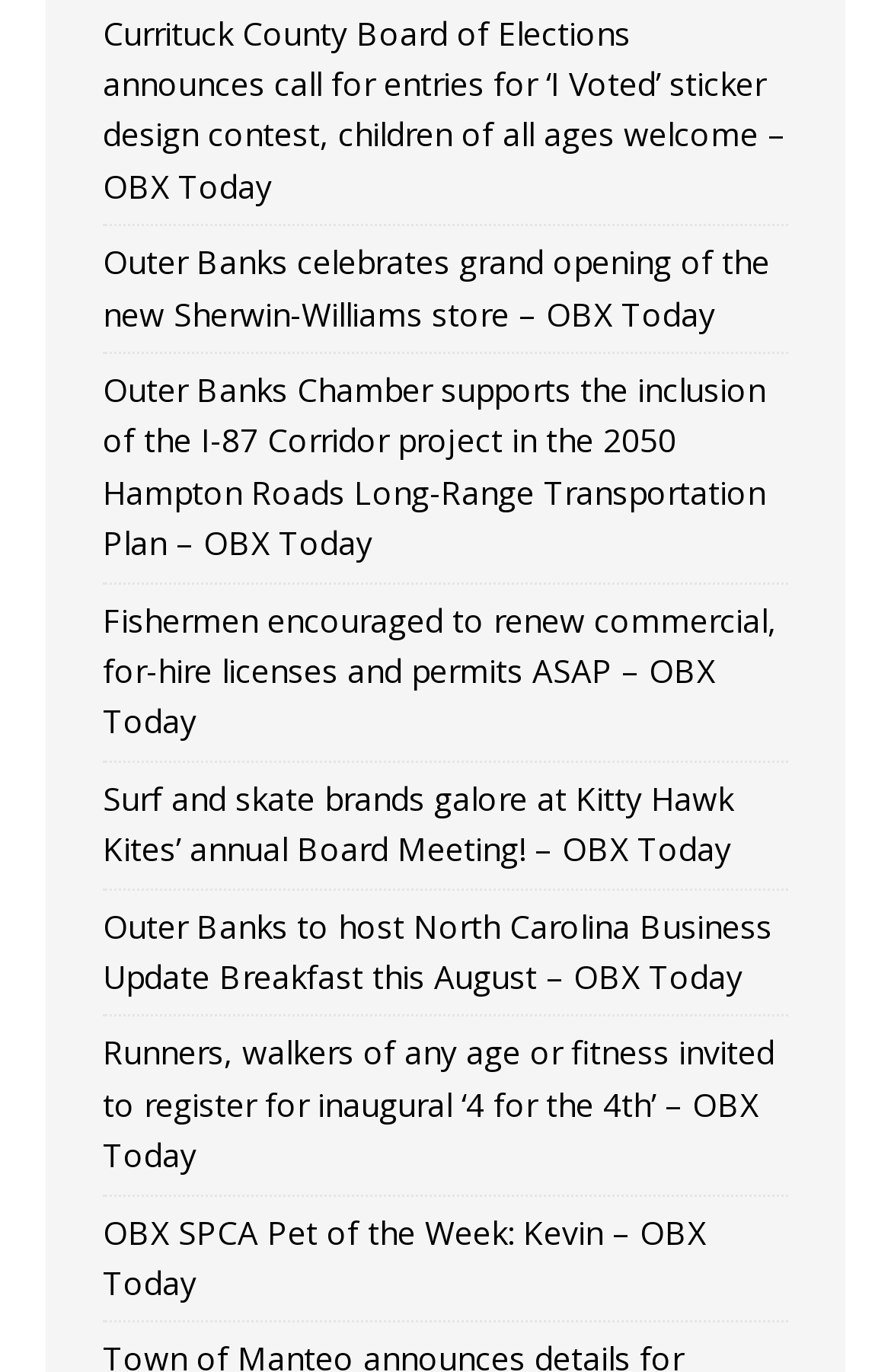Locate the bounding box coordinates of the element you need to click to accomplish the task described by this instruction: "Read about the 'I Voted' sticker design contest".

[0.115, 0.008, 0.882, 0.151]